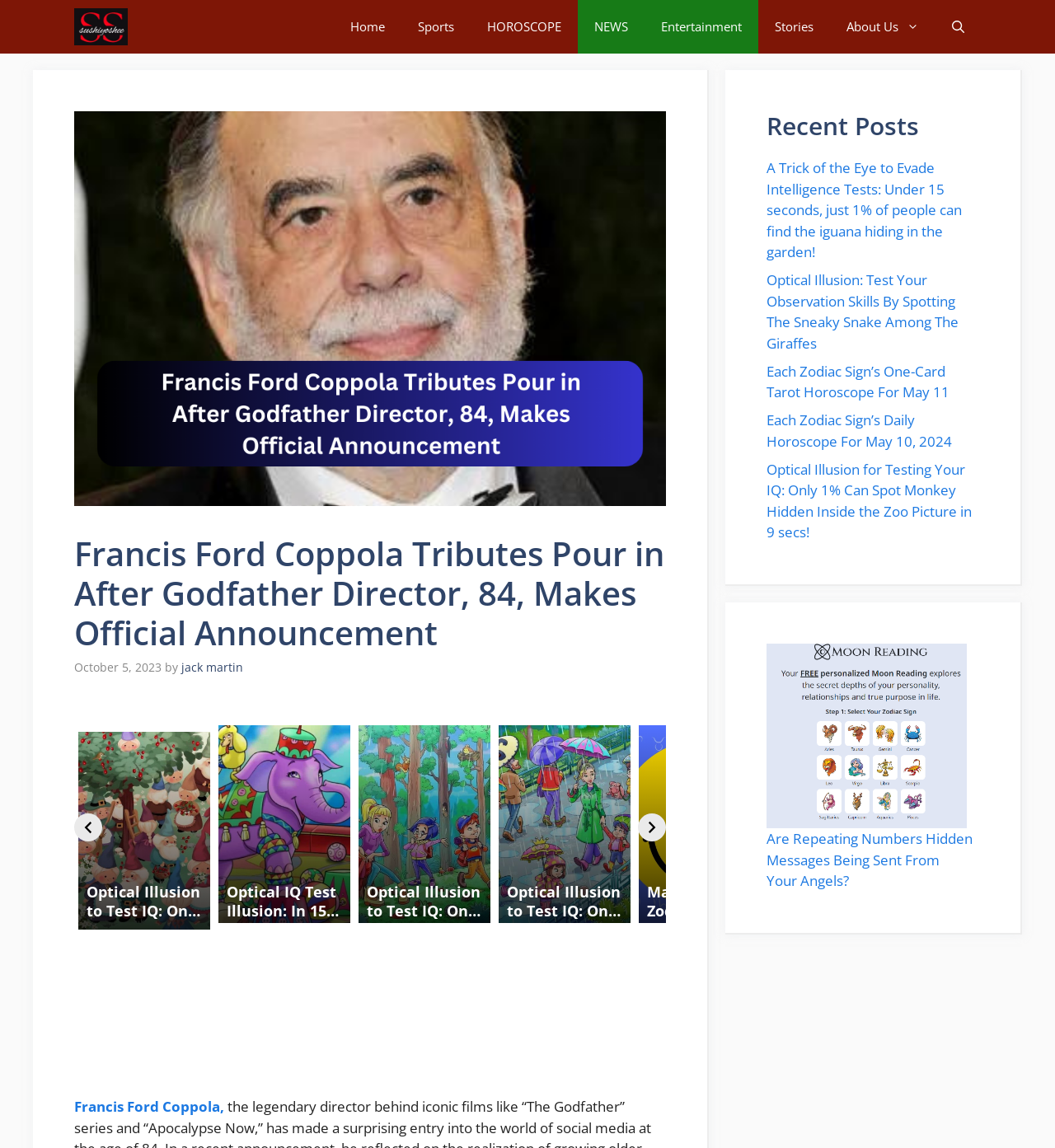Can you extract the headline from the webpage for me?

Francis Ford Coppola Tributes Pour in After Godfather Director, 84, Makes Official Announcement